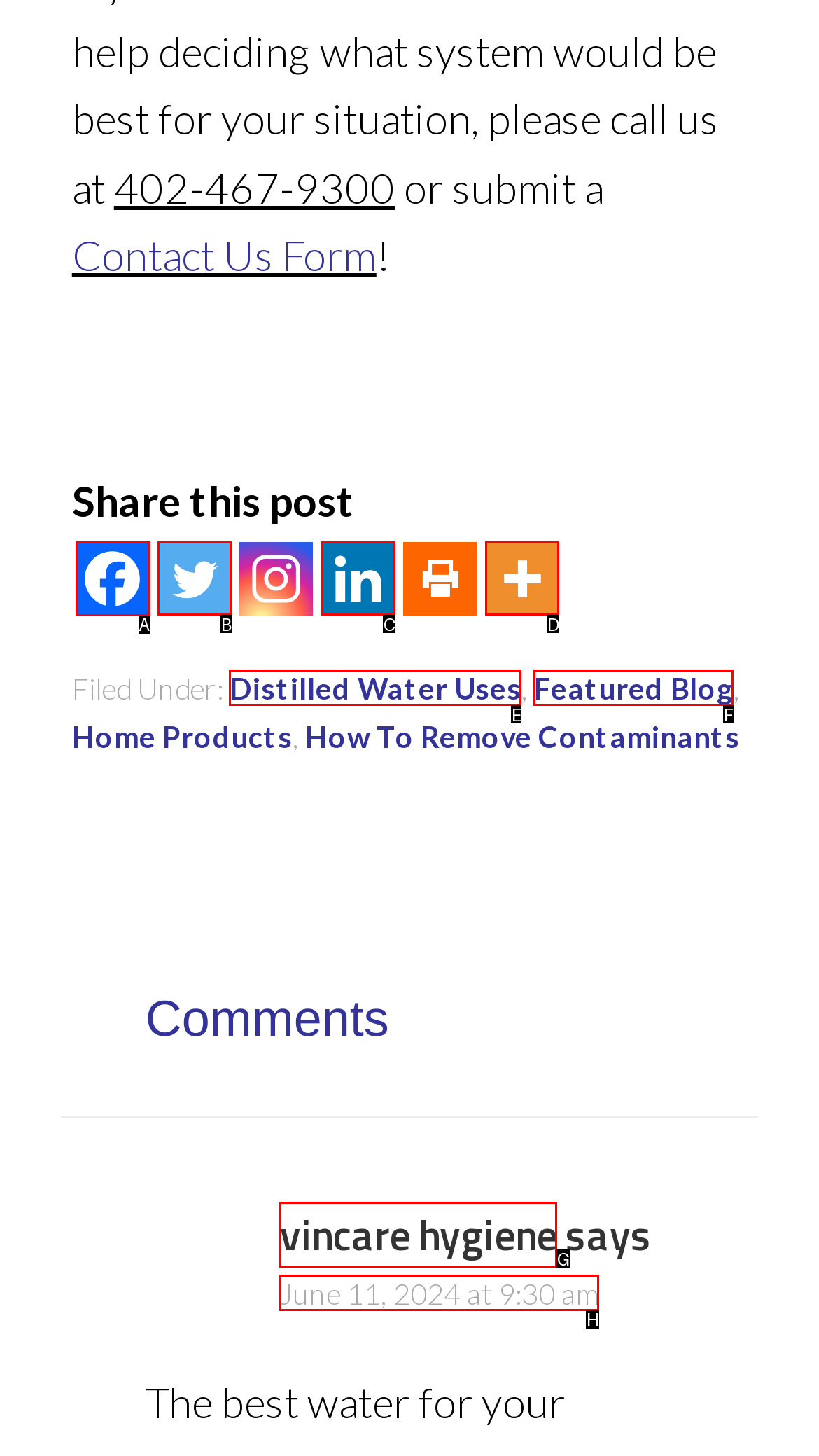Indicate which red-bounded element should be clicked to perform the task: Share this post on Facebook Answer with the letter of the correct option.

A